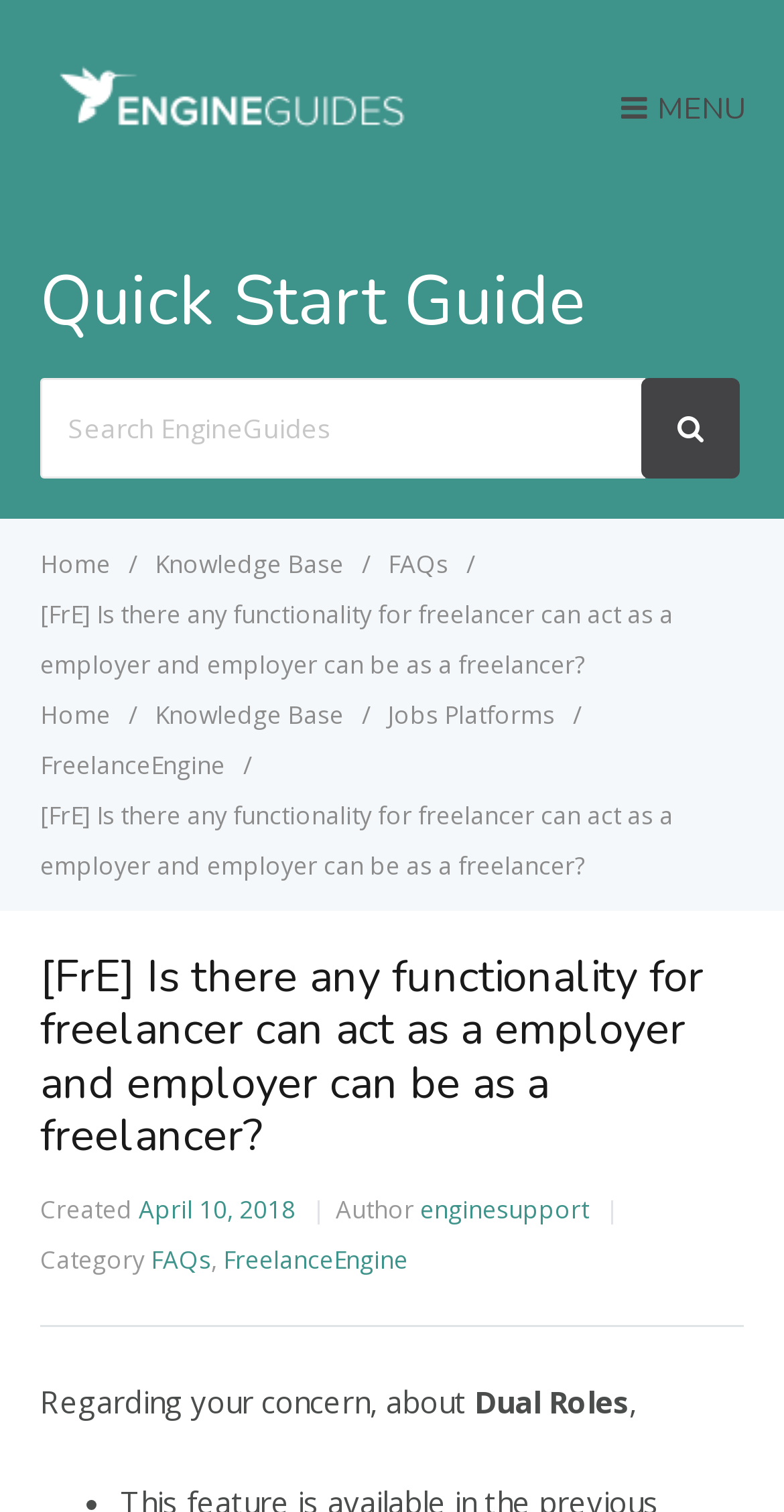Answer this question in one word or a short phrase: What is the main topic of this webpage?

FreelanceEngine